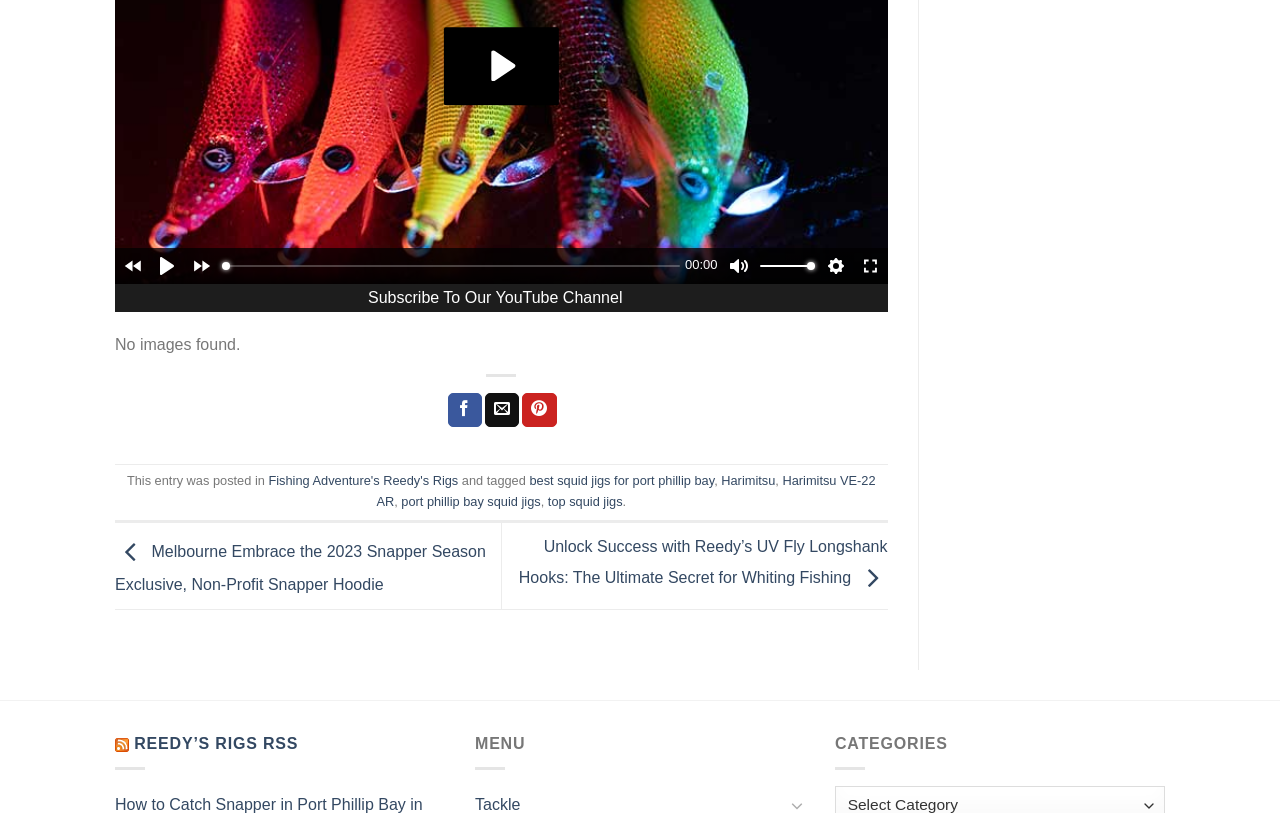What is the current time of the video?
Please respond to the question with a detailed and informative answer.

I found the current time of the video by looking at the generic element with text 'Current time' and the slider element with valuemin: 0, valuemax: 0, and valuetext: 00:00 of 00:00.